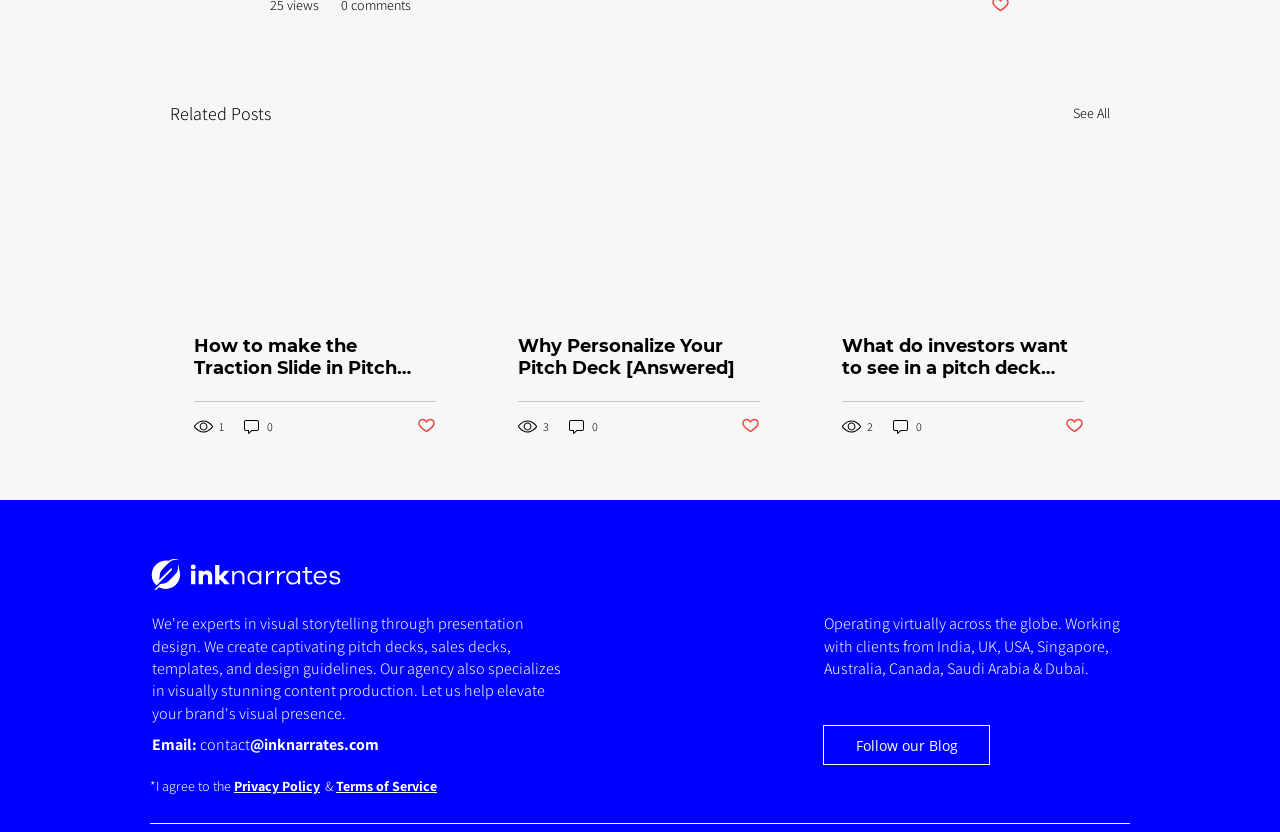Please specify the bounding box coordinates of the clickable region necessary for completing the following instruction: "Read the article about 'How to make the Traction Slide in Pitch Deck'". The coordinates must consist of four float numbers between 0 and 1, i.e., [left, top, right, bottom].

[0.152, 0.403, 0.341, 0.456]